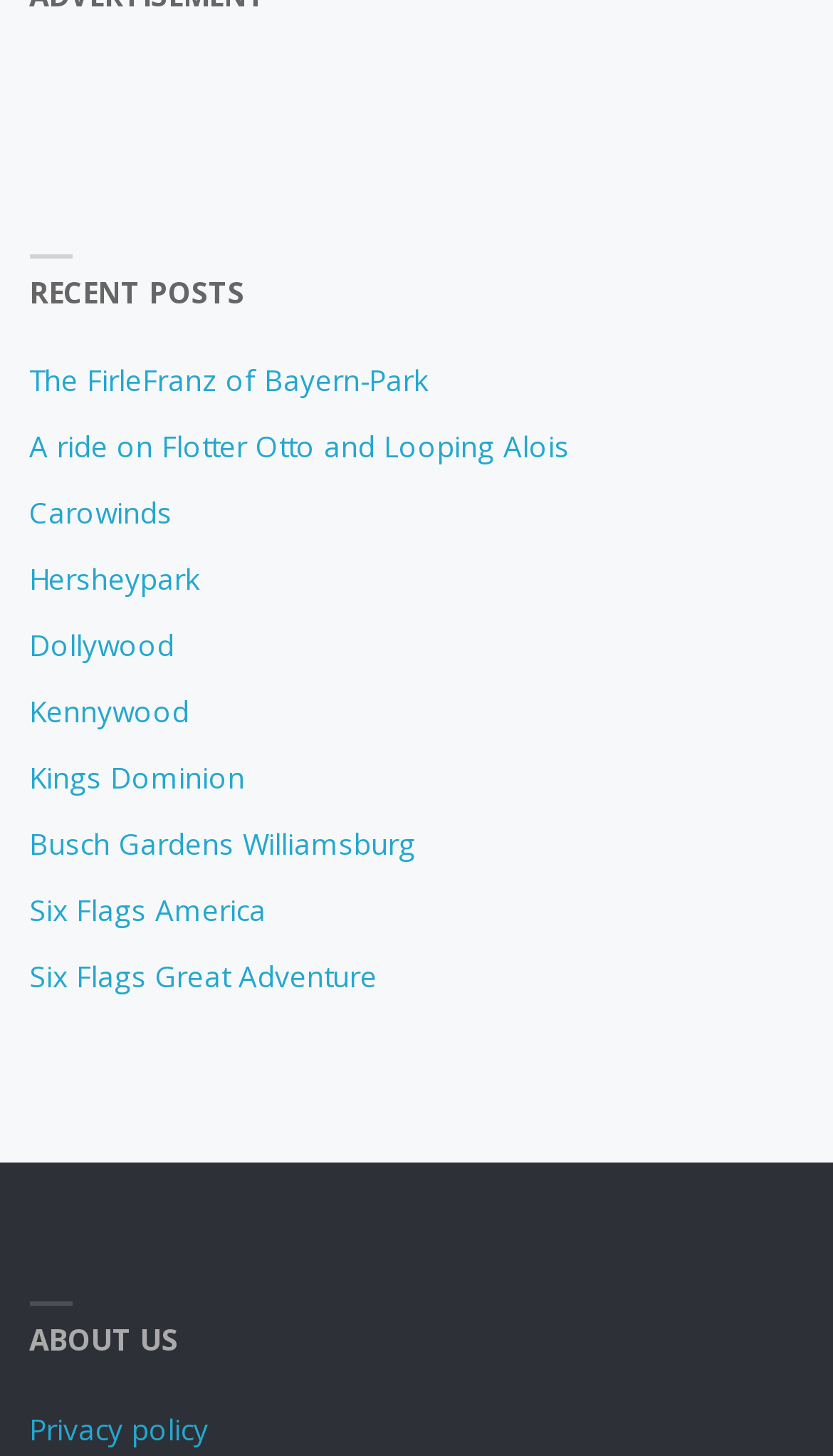Provide the bounding box coordinates of the HTML element this sentence describes: "Busch Gardens Williamsburg".

[0.035, 0.567, 0.499, 0.593]